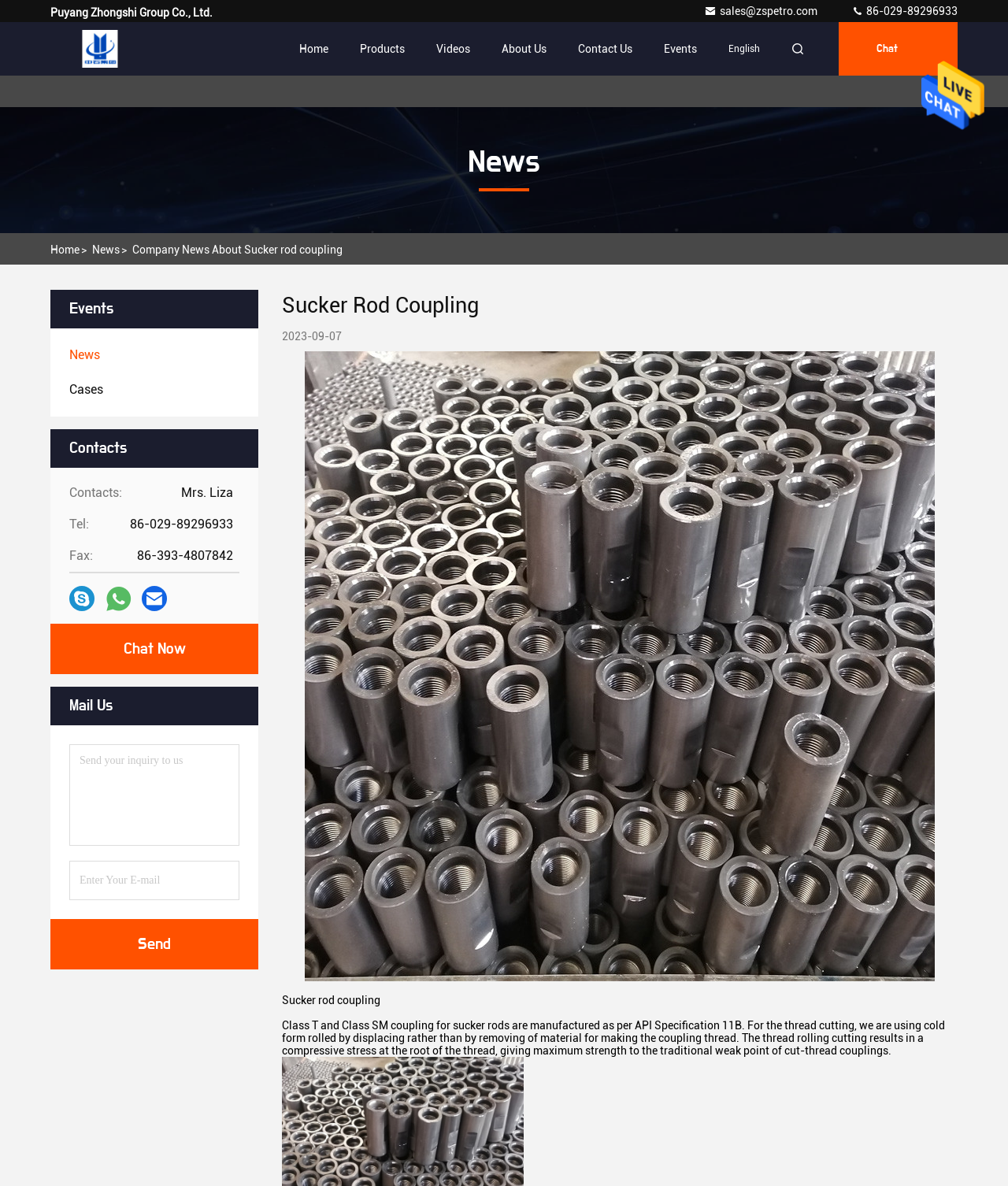Locate the bounding box coordinates of the clickable part needed for the task: "Visit the 'News' page".

None